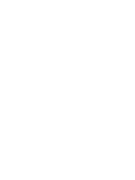What is Professor Higgins known for?
Use the image to give a comprehensive and detailed response to the question.

According to the caption, Professor Higgins is known for his engaging approach to complex mathematical concepts, which suggests that he is able to make difficult math concepts accessible and enjoyable for his audience.